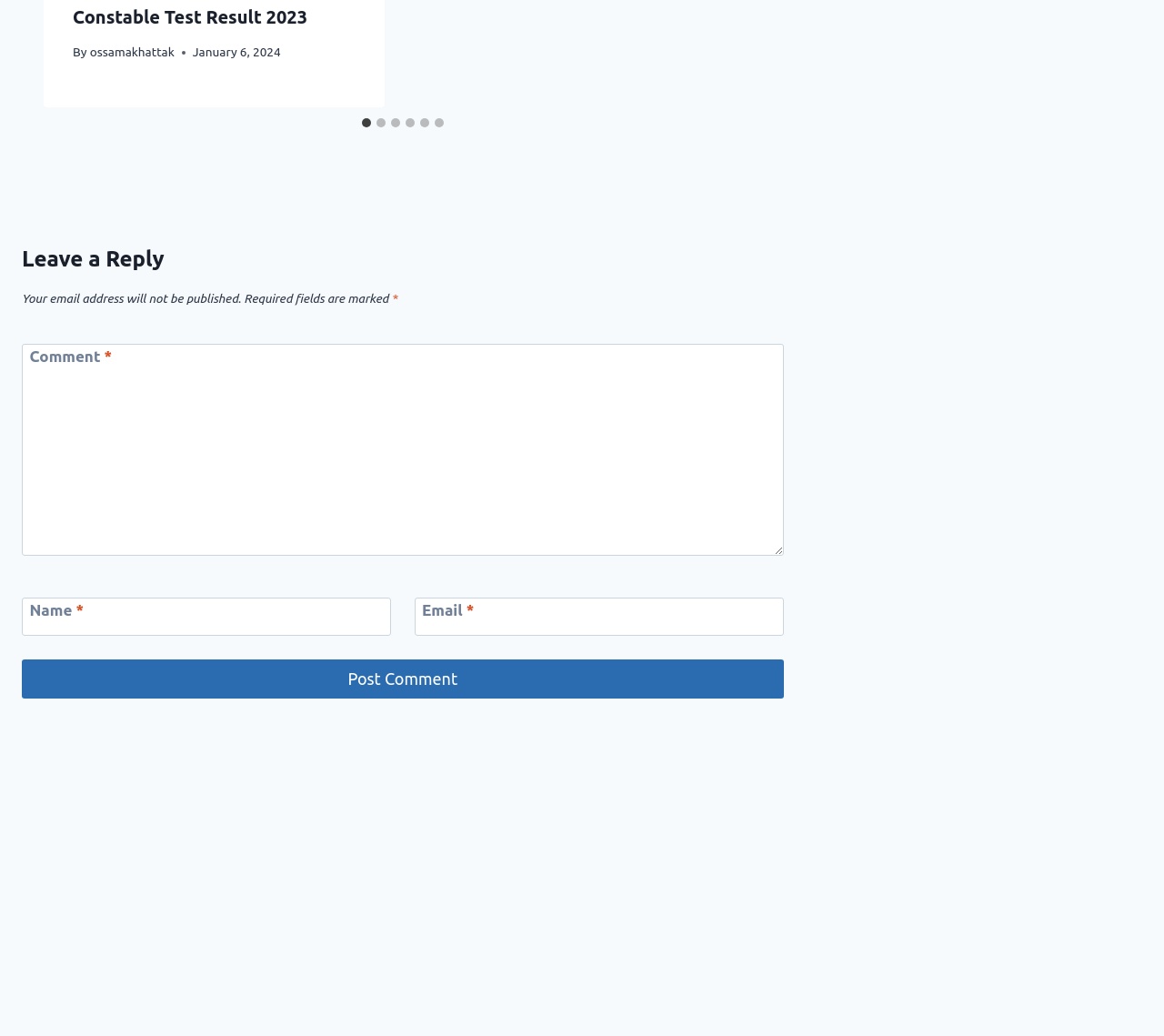How many slides are available?
Using the screenshot, give a one-word or short phrase answer.

6